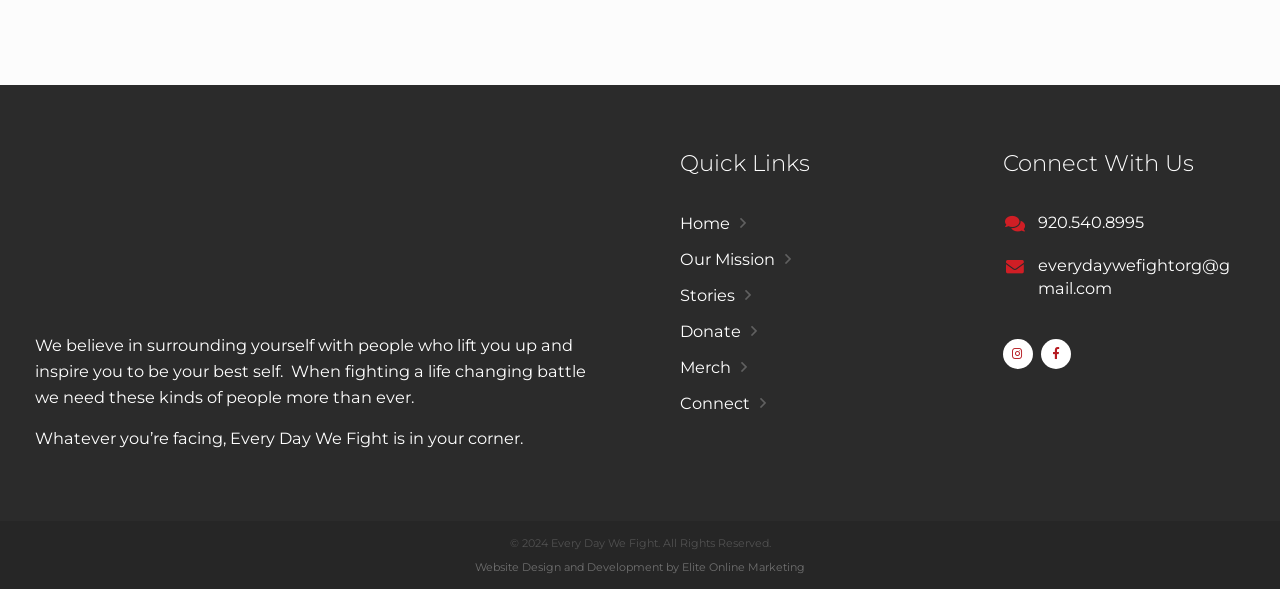Please identify the bounding box coordinates of the clickable element to fulfill the following instruction: "Send an email to everydaywefightorg@gmail.com". The coordinates should be four float numbers between 0 and 1, i.e., [left, top, right, bottom].

[0.811, 0.433, 0.961, 0.505]